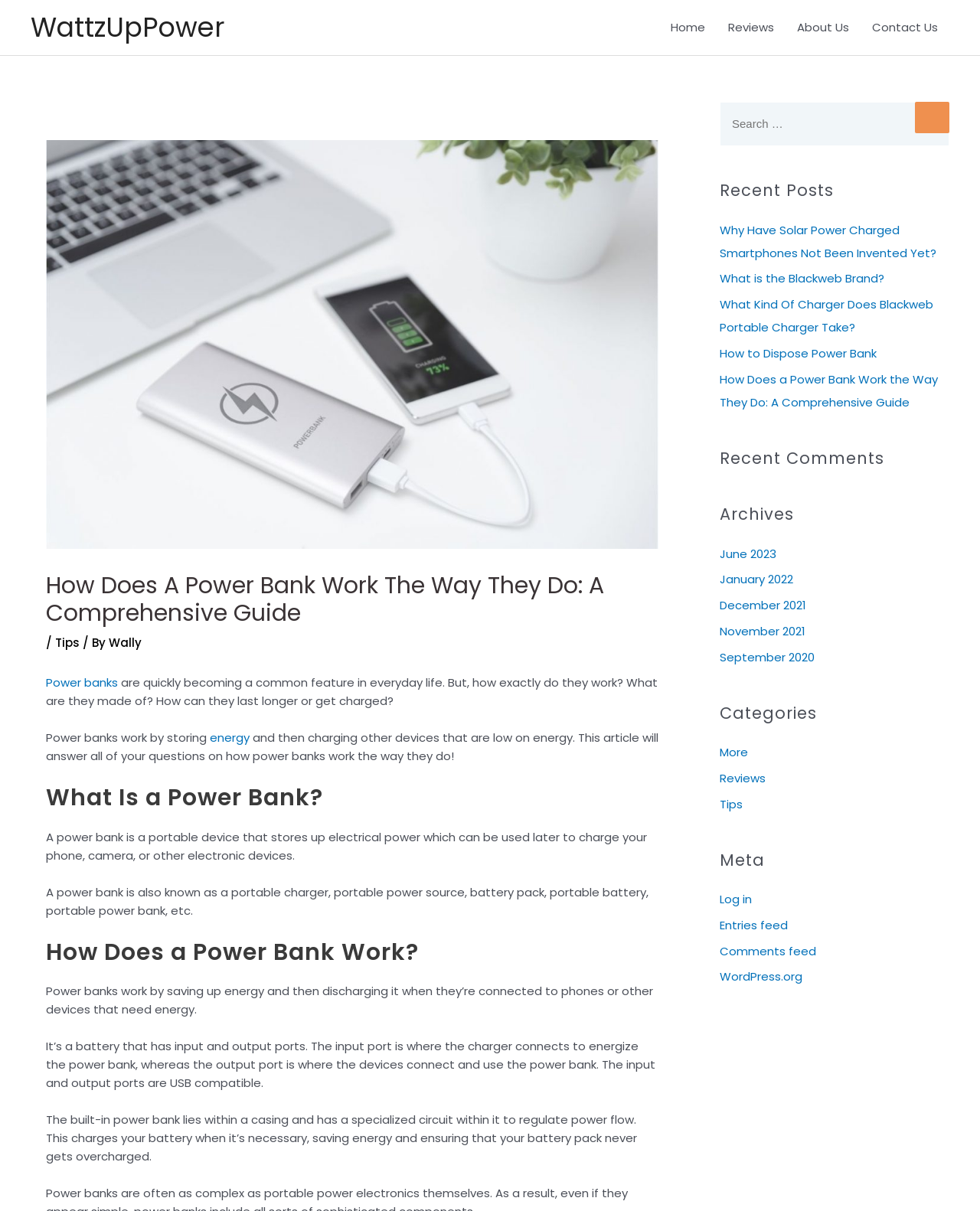Locate the UI element that matches the description Reviews in the webpage screenshot. Return the bounding box coordinates in the format (top-left x, top-left y, bottom-right x, bottom-right y), with values ranging from 0 to 1.

[0.731, 0.0, 0.802, 0.046]